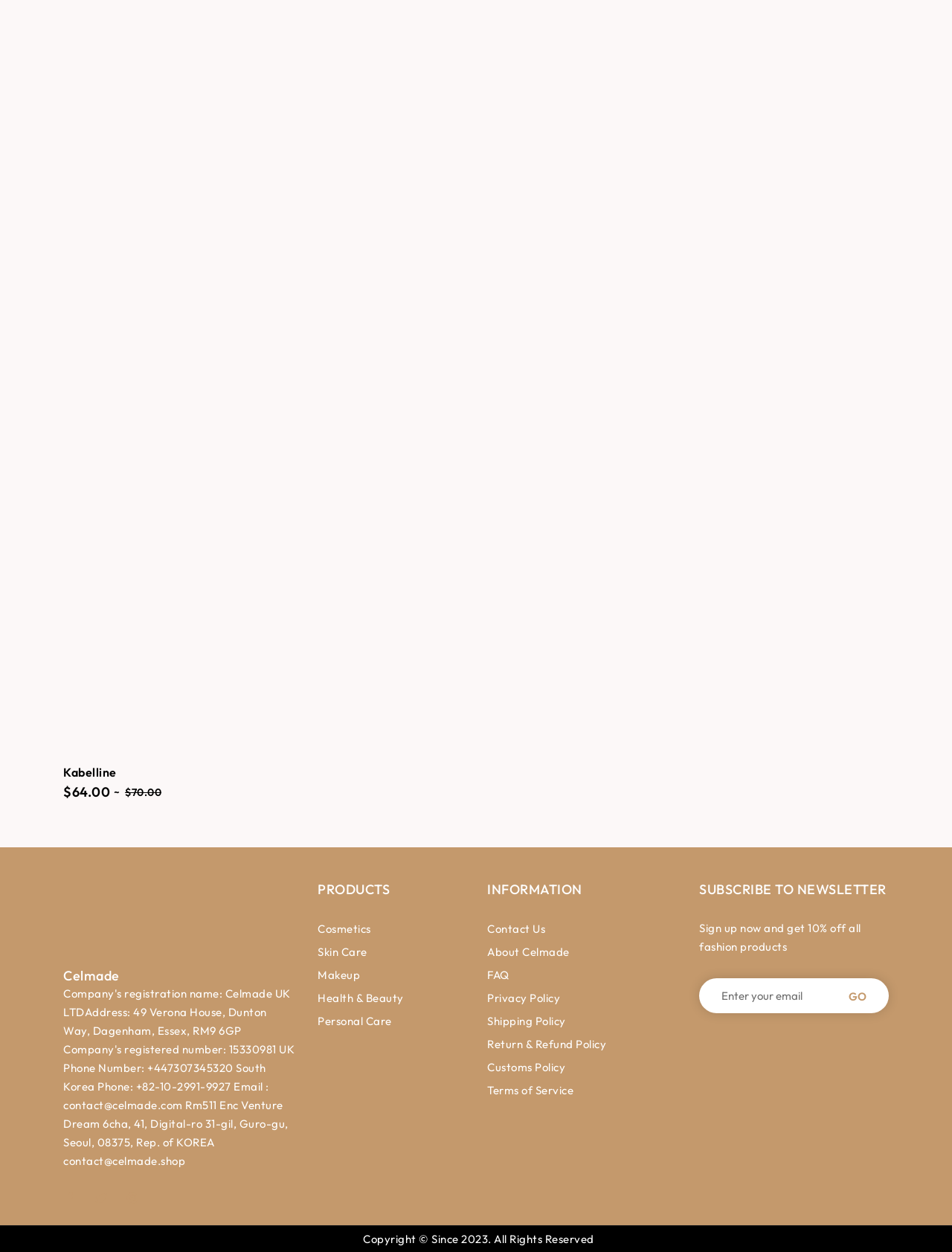Can you find the bounding box coordinates of the area I should click to execute the following instruction: "Contact Us"?

[0.512, 0.736, 0.573, 0.748]